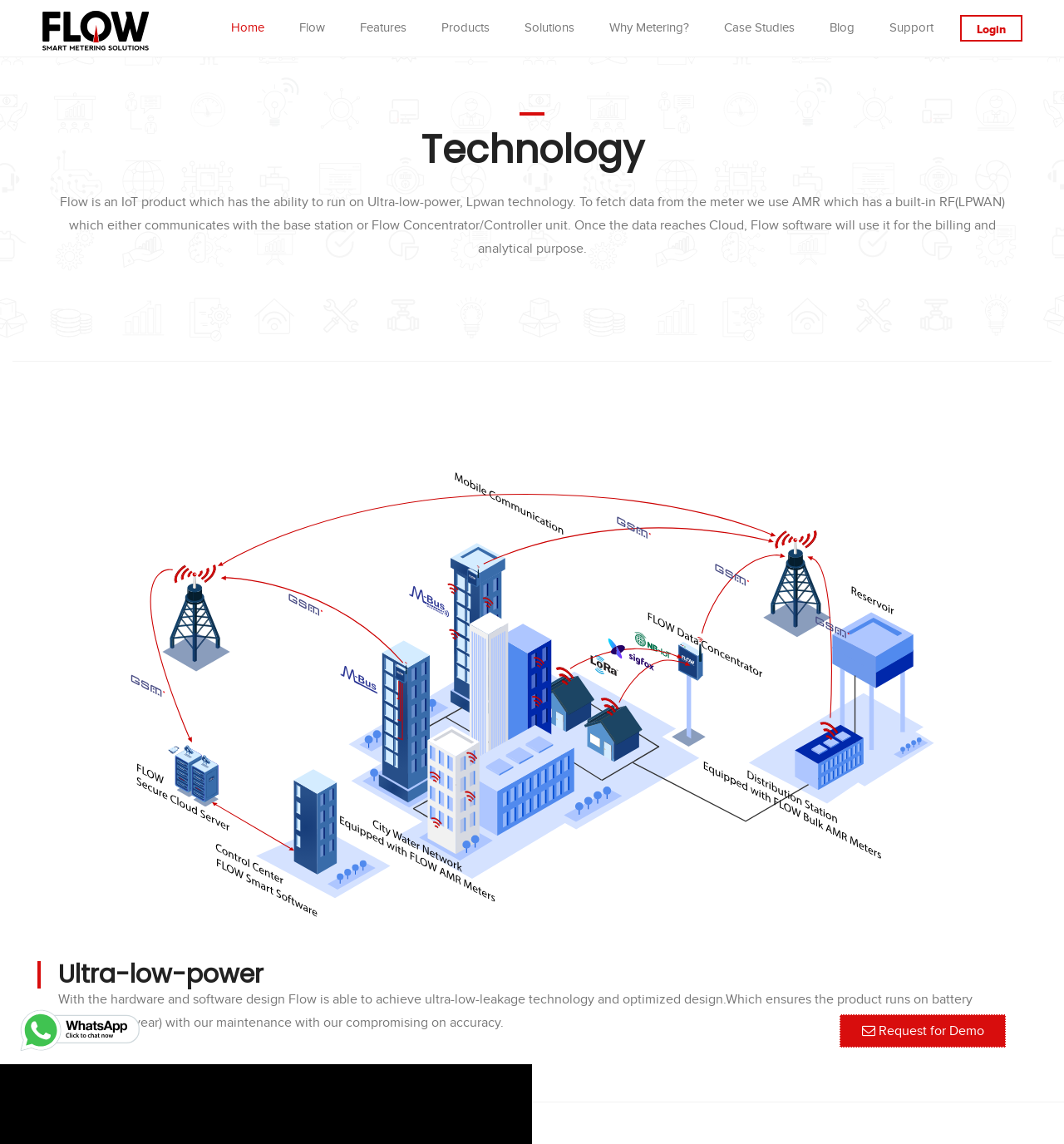What is the request for demo button located at?
Refer to the image and provide a concise answer in one word or phrase.

Bottom right